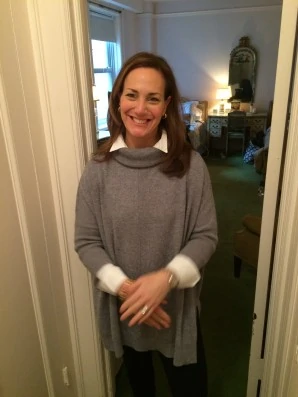Create a vivid and detailed description of the image.

In the image, a woman stands smiling in a cozy, softly lit entrance. She wears a stylish grey sweater that features a cowl neck, paired with a crisp white collared shirt peeking out underneath. The setting captures a warm, inviting living space in the background, adorned with tasteful furnishings, including a bed and a vintage mirror. Her joyful expression conveys a sense of confidence and comfort as she poses with her hands lightly clasped. This moment appears to reflect a casual yet chic style, reminiscent of modern, effortless elegance, evoking a narrative of a friendly, stylish gathering or a shared experience with close friends.